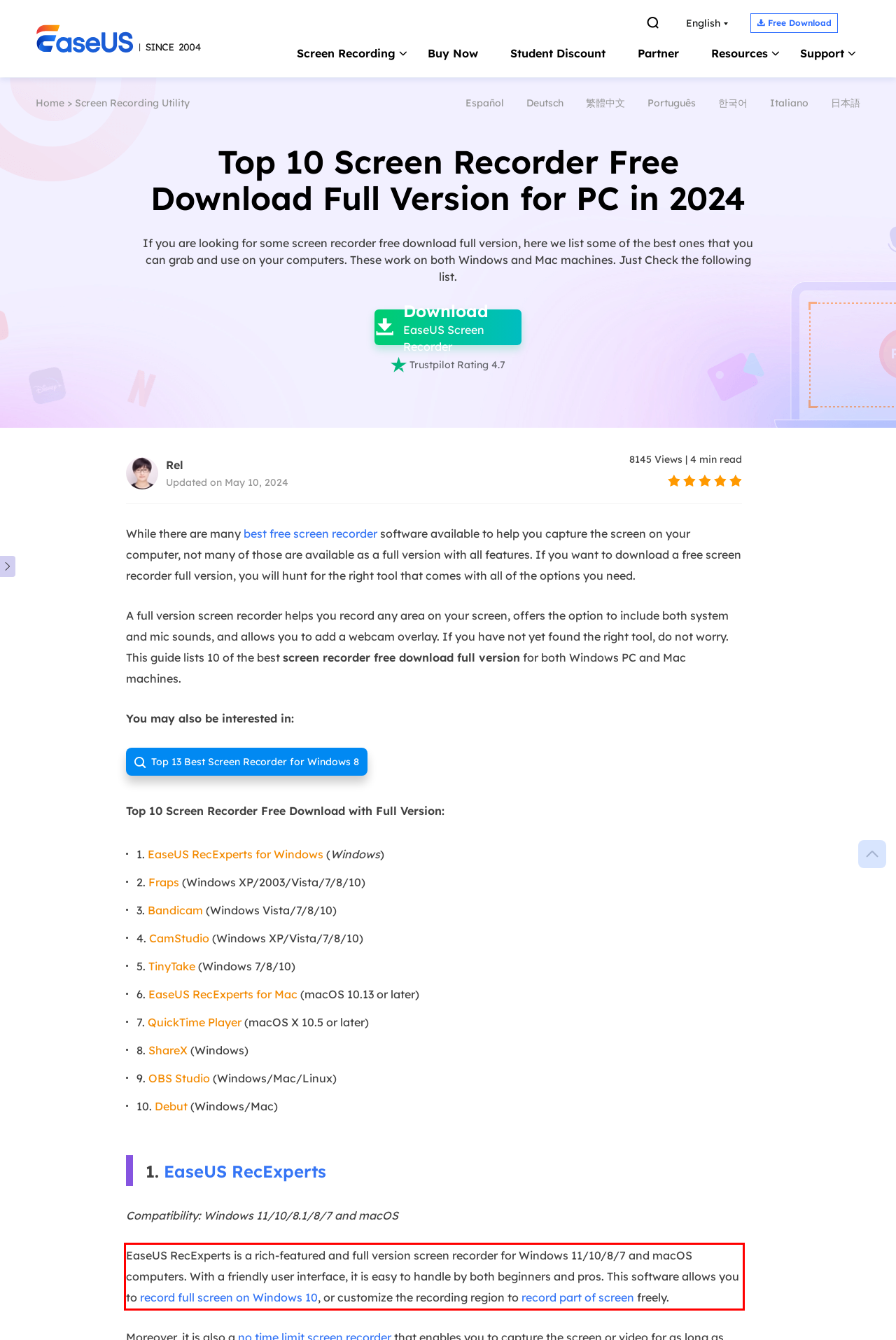Given a webpage screenshot, locate the red bounding box and extract the text content found inside it.

EaseUS RecExperts is a rich-featured and full version screen recorder for Windows 11/10/8/7 and macOS computers. With a friendly user interface, it is easy to handle by both beginners and pros. This software allows you to record full screen on Windows 10, or customize the recording region to record part of screen freely.